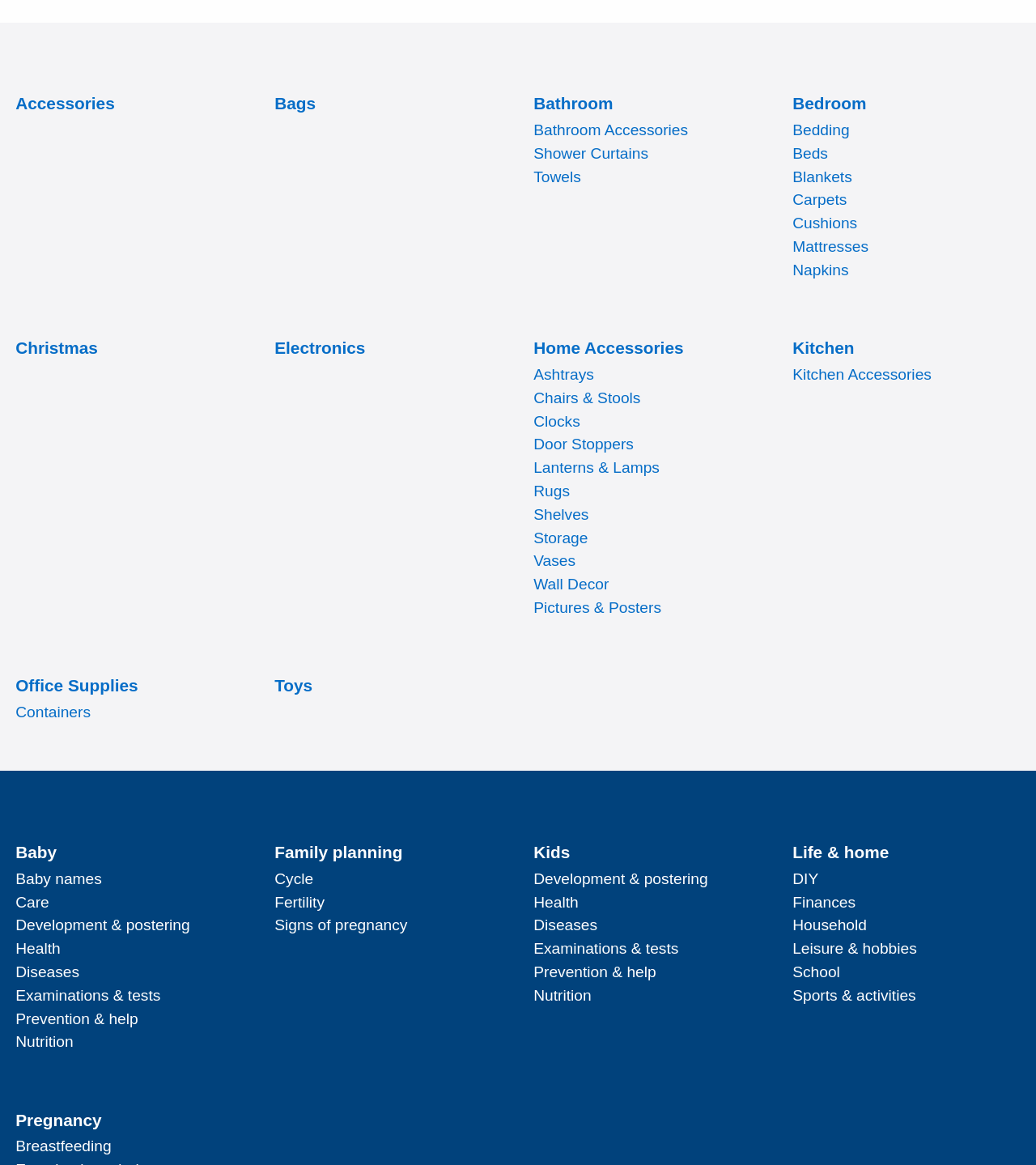Please determine the bounding box coordinates of the clickable area required to carry out the following instruction: "go to About us page". The coordinates must be four float numbers between 0 and 1, represented as [left, top, right, bottom].

None